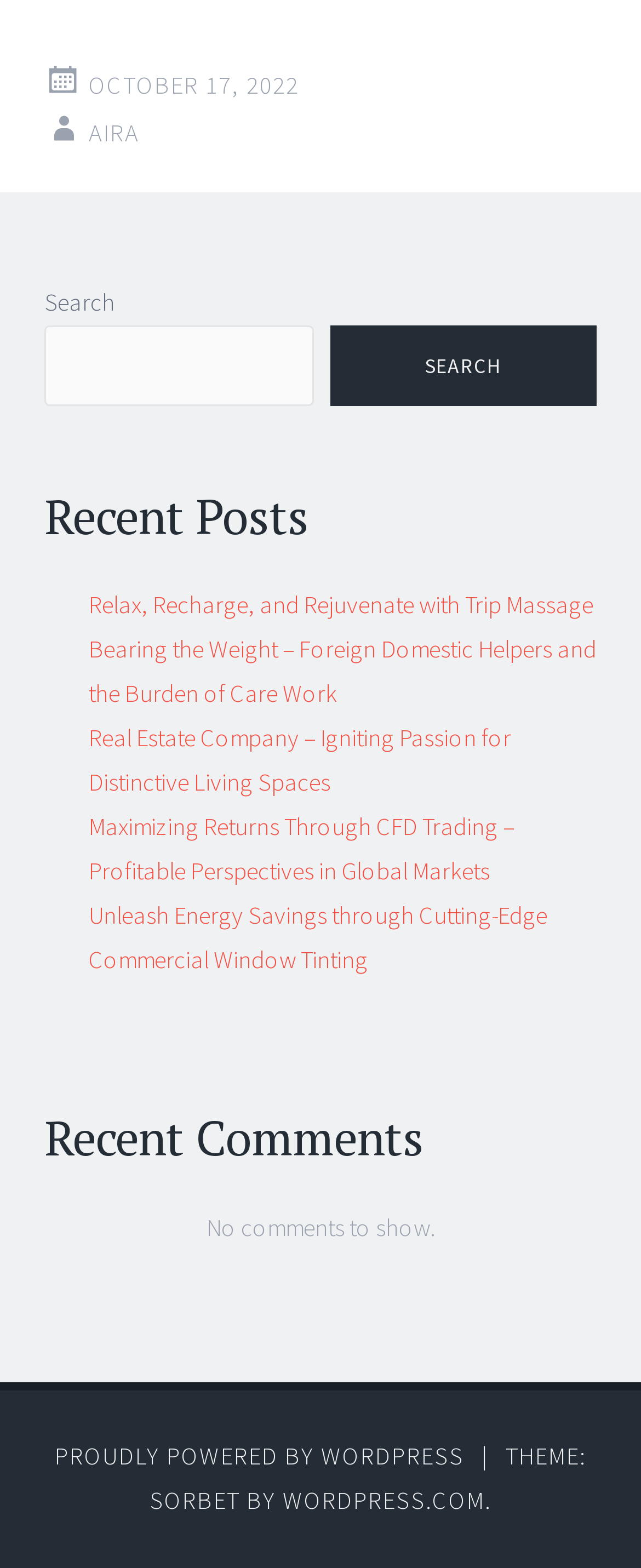Please find the bounding box coordinates of the element that needs to be clicked to perform the following instruction: "go to WordPress.com". The bounding box coordinates should be four float numbers between 0 and 1, represented as [left, top, right, bottom].

[0.441, 0.947, 0.756, 0.967]